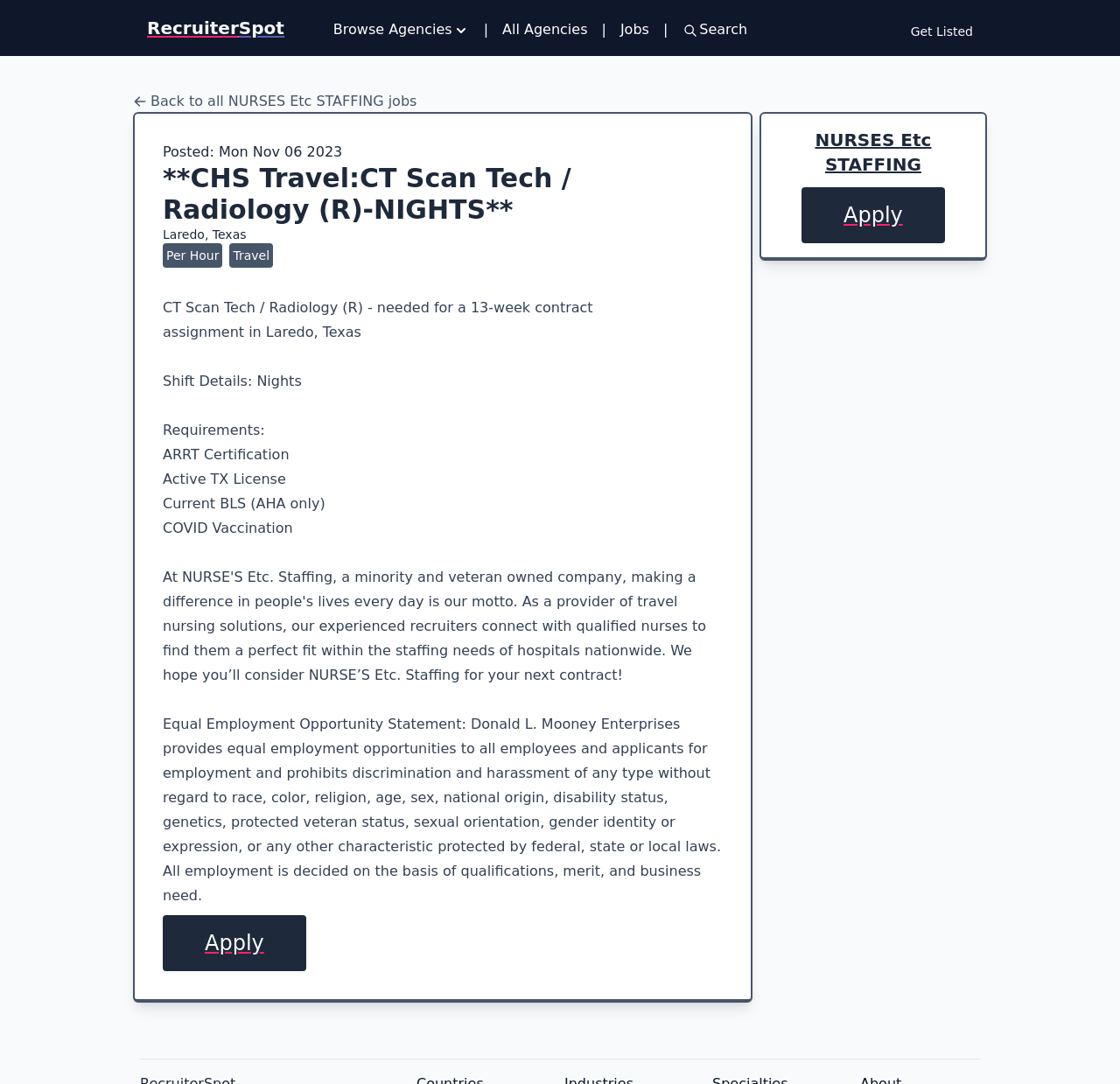What is the certification required for the job?
Provide a concise answer using a single word or phrase based on the image.

ARRT Certification